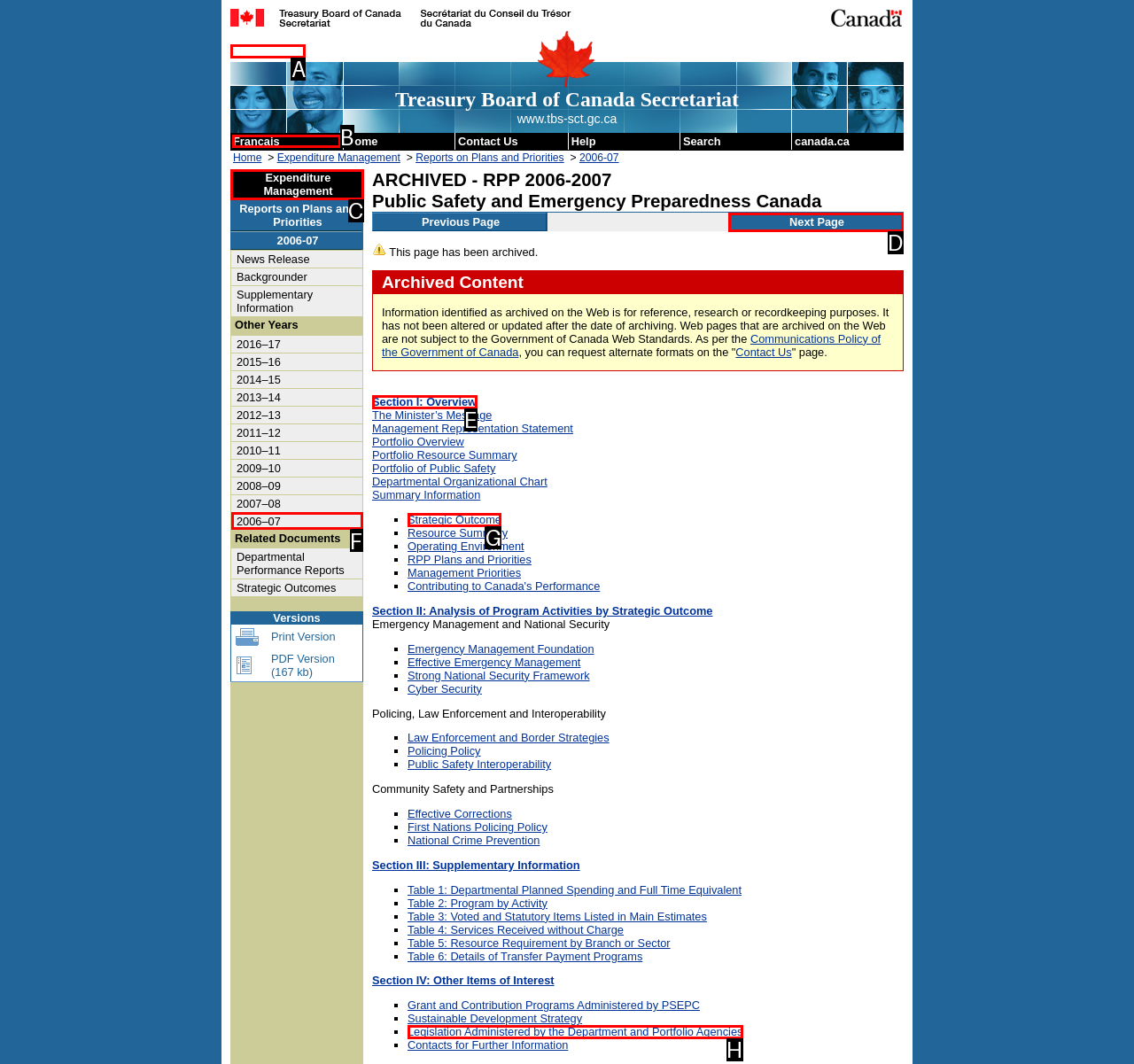Specify the letter of the UI element that should be clicked to achieve the following: Click on the 'Français' link
Provide the corresponding letter from the choices given.

B